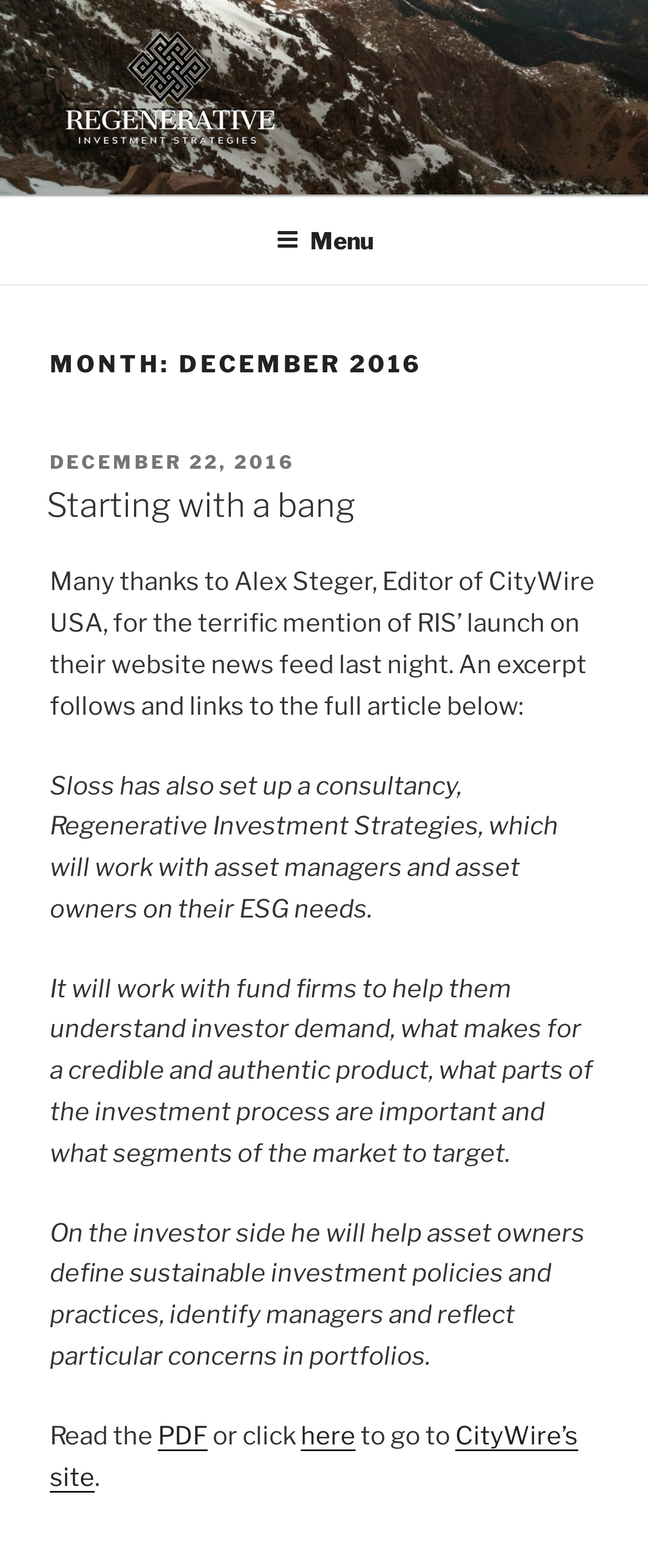Find and indicate the bounding box coordinates of the region you should select to follow the given instruction: "Go to the DECEMBER 22, 2016 post".

[0.077, 0.288, 0.456, 0.303]